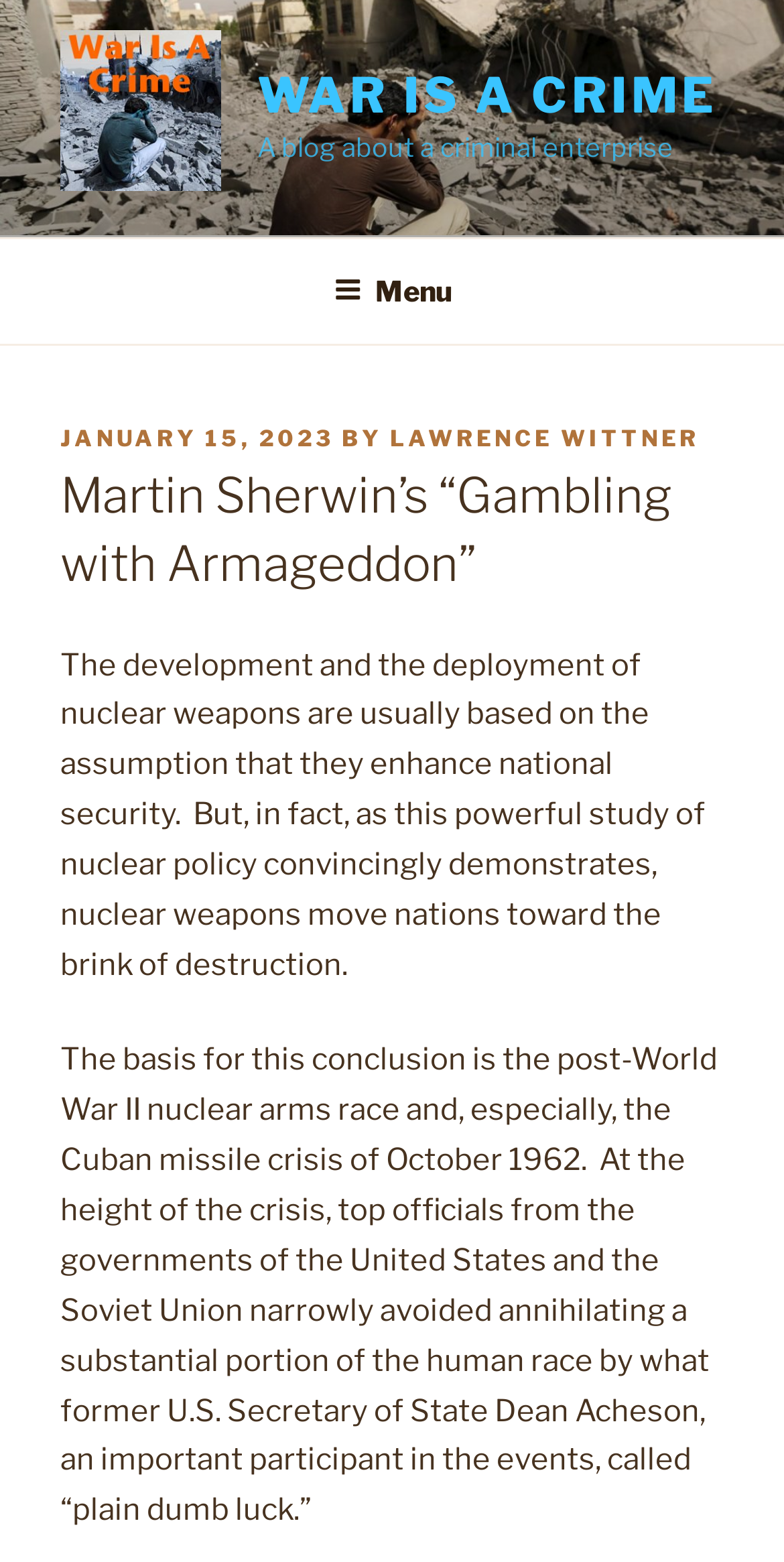Please reply with a single word or brief phrase to the question: 
What is the main idea of the article?

Nuclear weapons move nations toward destruction